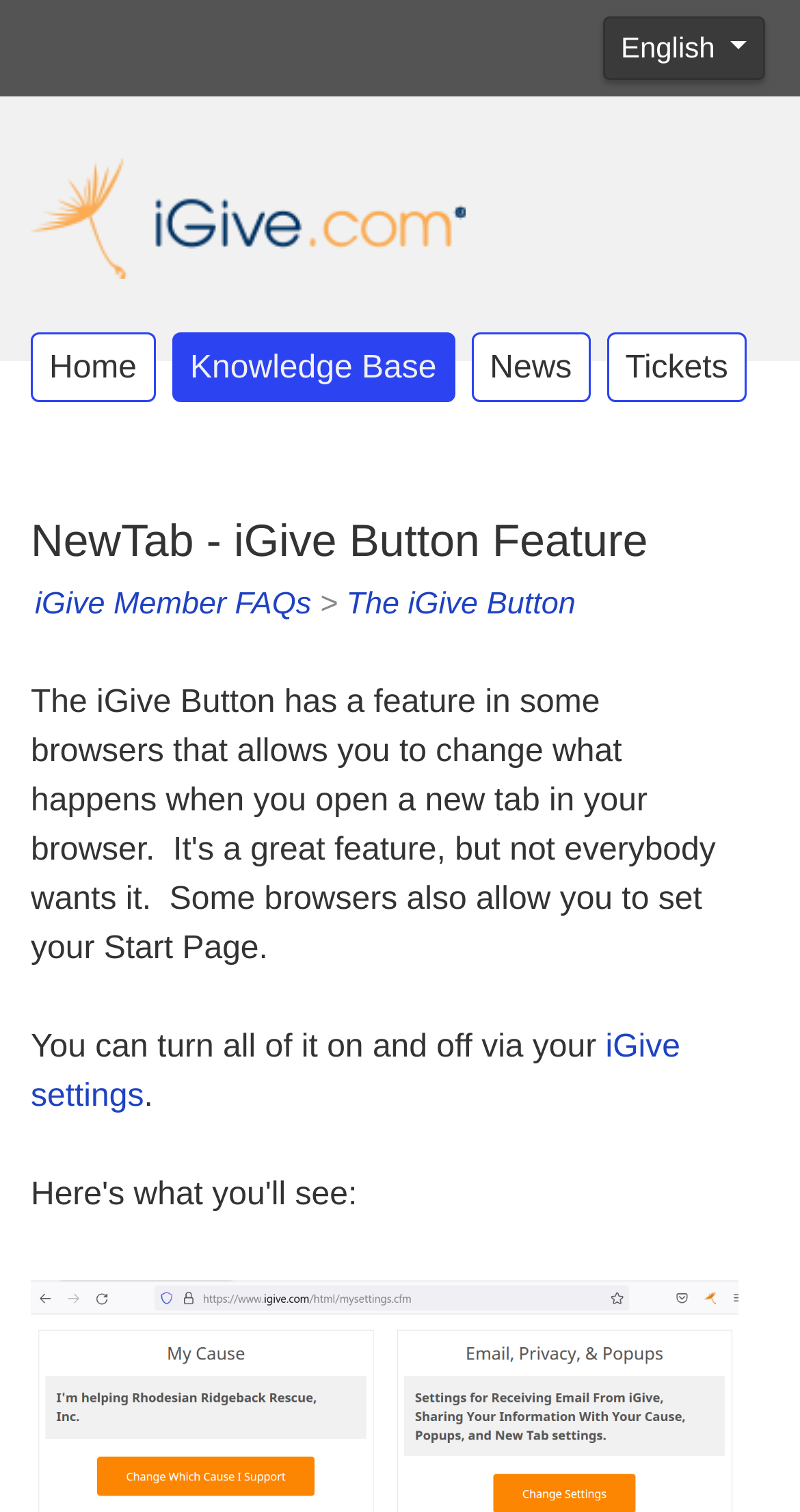Provide the bounding box coordinates of the UI element this sentence describes: "English".

[0.753, 0.011, 0.956, 0.053]